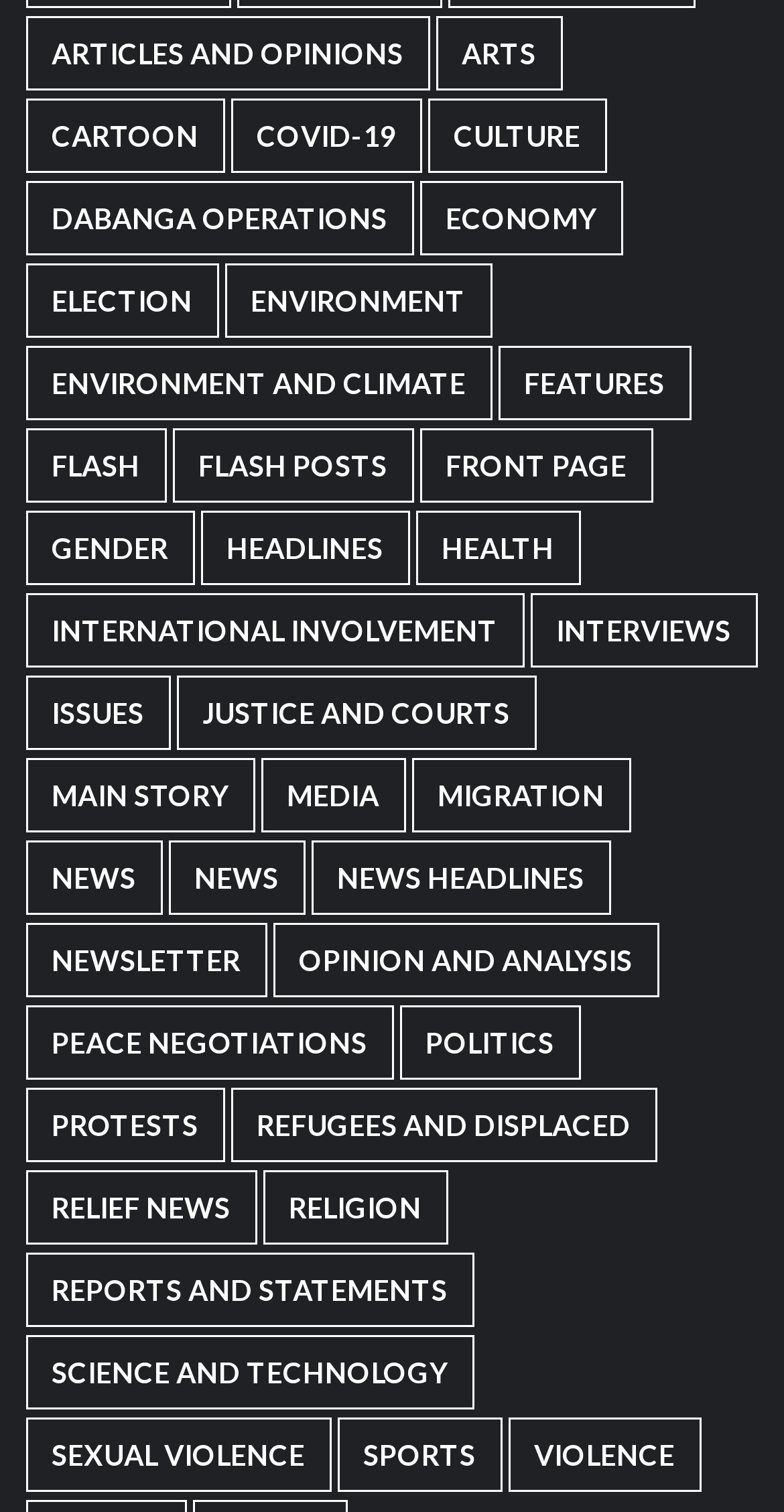Is there a category related to health?
Give a detailed and exhaustive answer to the question.

I searched the webpage and found a category called 'Health' with 850 items, indicating that there is a category related to health.